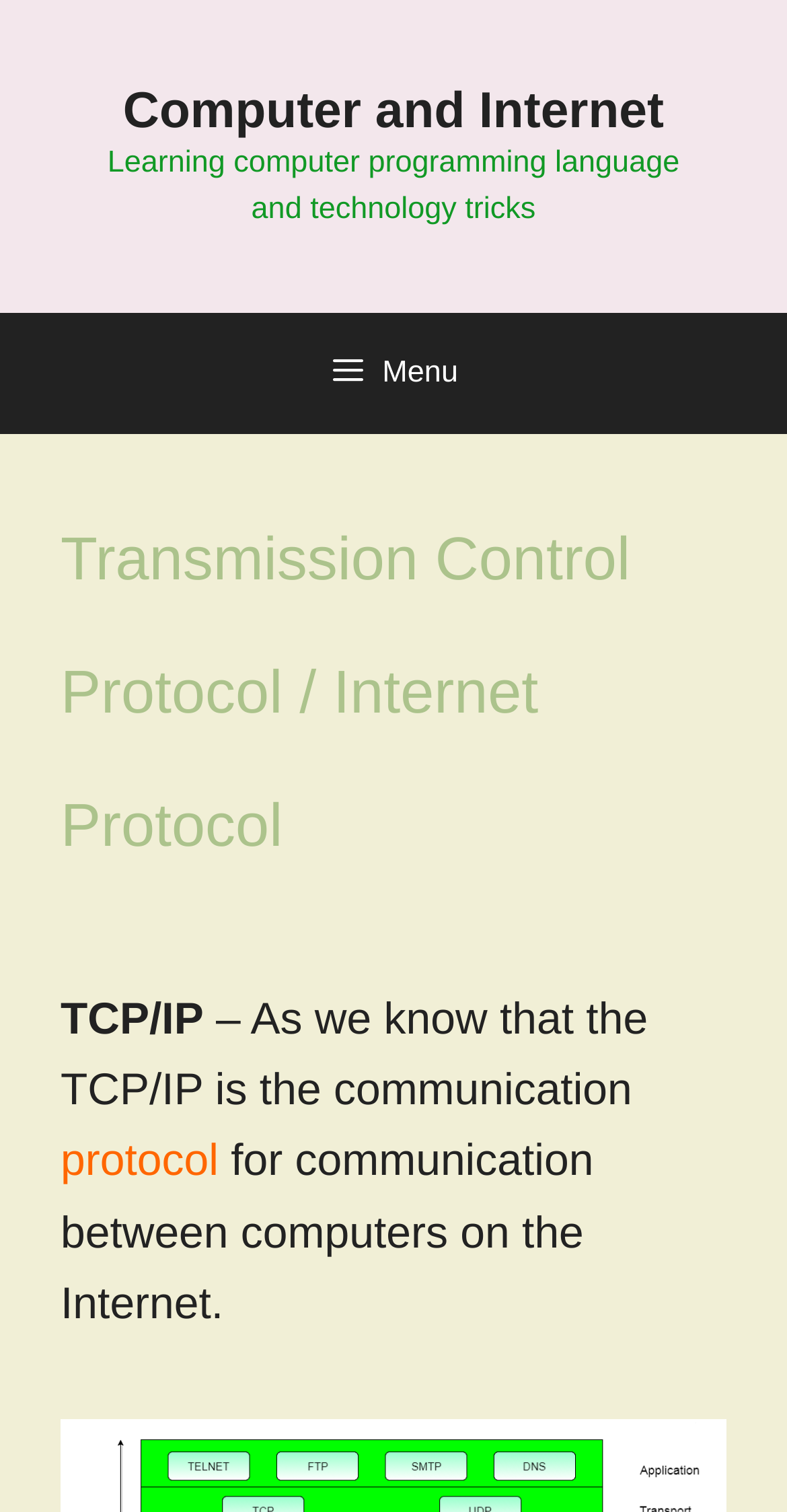Convey a detailed summary of the webpage, mentioning all key elements.

The webpage is about Transmission Control Protocol / Internet Protocol (TCP/IP) and appears to be an educational resource. At the top, there is a banner with the site's name, followed by a link to the "Computer and Internet" section. Below the banner, there is a brief description of the site, stating that it is for learning computer programming language and technology tricks.

The main content of the page is divided into two sections. On the left, there is a navigation menu with a button to expand or collapse it. The menu is labeled "Primary" and has a menu icon. When expanded, it reveals a header titled "Content" with a heading that matches the page's title, "Transmission Control Protocol / Internet Protocol".

To the right of the navigation menu, there is a section dedicated to explaining TCP/IP. It starts with a brief introduction, stating that TCP/IP is a communication protocol for computers on the Internet. The text is divided into three paragraphs, with the first paragraph introducing the concept, the second paragraph providing more details, and the third paragraph concluding the explanation. There is also a link to a related topic, "protocol", within the text.

Overall, the webpage appears to be a simple, text-based educational resource with a clear structure and minimal visual elements.